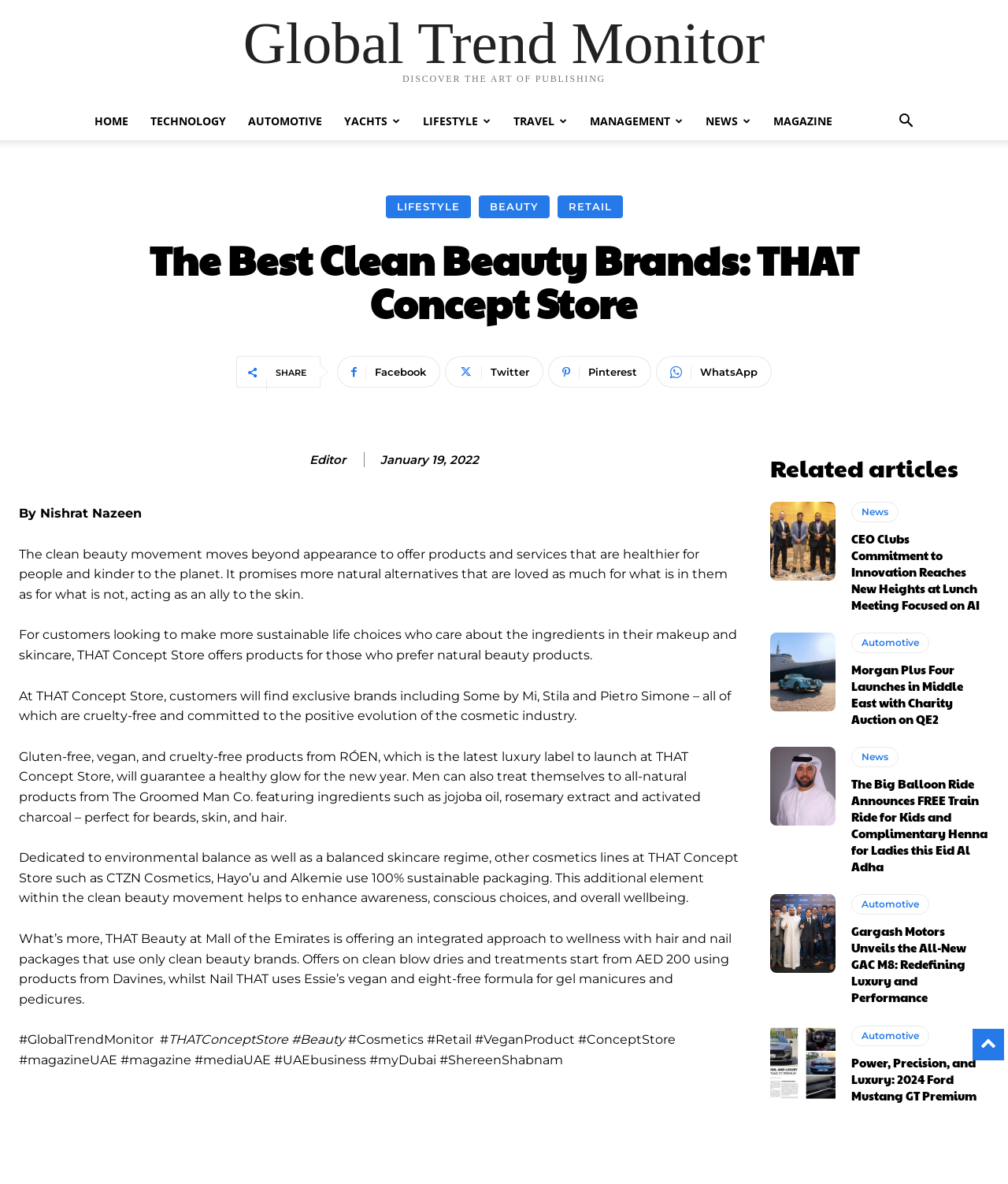What is the name of the magazine mentioned at the bottom of the webpage?
Provide a detailed and extensive answer to the question.

The question asks for the name of the magazine mentioned at the bottom of the webpage, which can be found in the text '#GlobalTrendMonitor #THATConceptStore #Beauty #Cosmetics #Retail #VeganProduct #ConceptStore #magazineUAE #magazine #mediaUAE #UAEbusiness #myDubai #ShereenShabnam'. This text mentions the name of the magazine as magazineUAE.